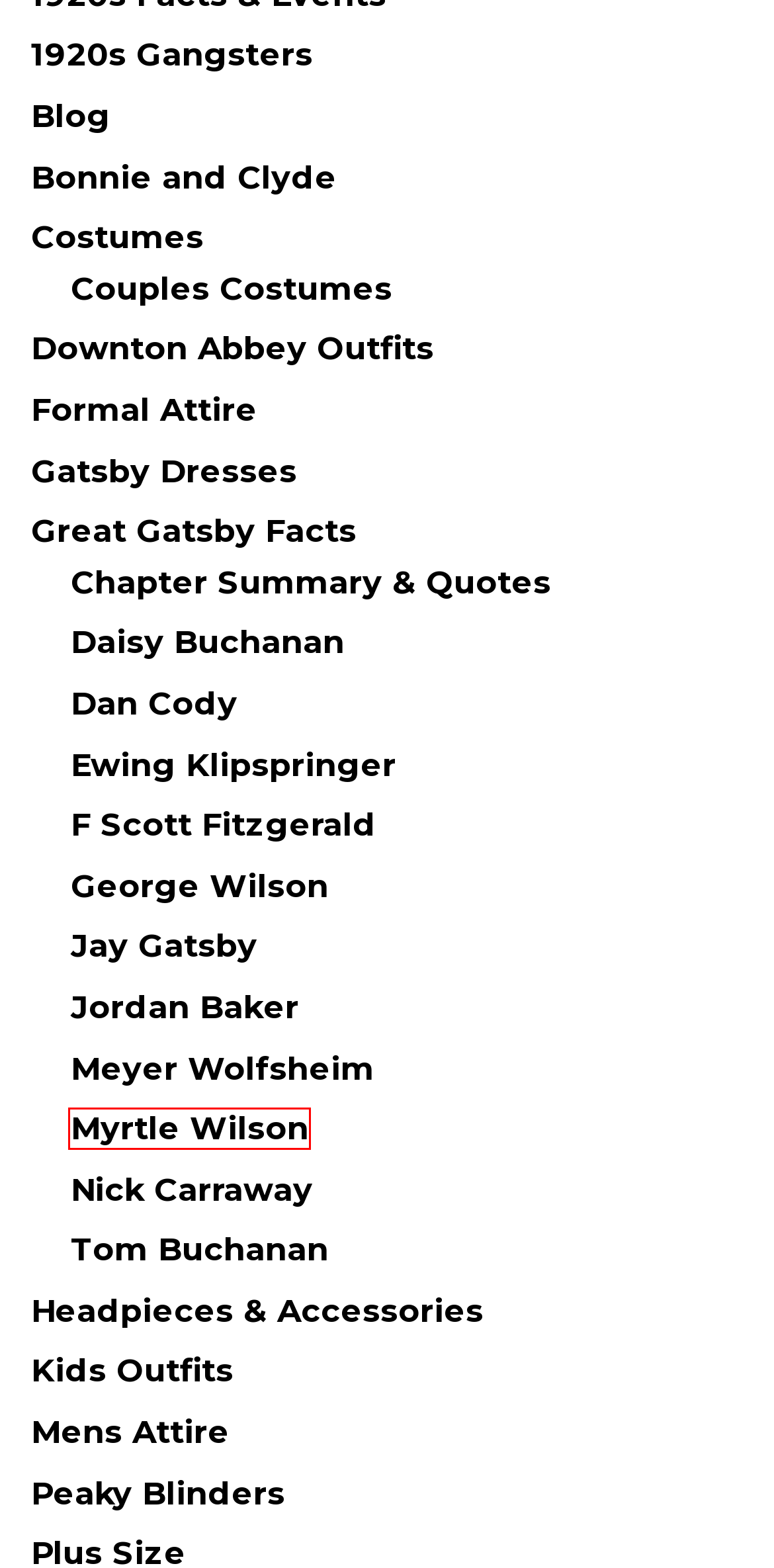Given a screenshot of a webpage featuring a red bounding box, identify the best matching webpage description for the new page after the element within the red box is clicked. Here are the options:
A. 1920s Great Gatsby Dresses •The Best Gatsby Dresses [2024]
B. George Wilson • Gatsby Flapper Girl
C. Sitemap • Gatsby Flapper Girl
D. Plus Size Great Gatsby Dresses 1920s & Prom Dresses [ 2024 ]
E. The Great Gatsby Attire for Women • 1920s Great Gatsby Outfits
F. Kids Outfits • Gatsby Flapper Girl
G. Myrtle Wilson • Gatsby Flapper Girl
H. Shoes • Gatsby Flapper Girl

G